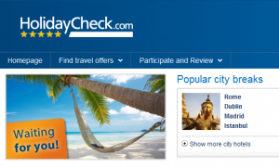Answer the following query with a single word or phrase:
How many cities are suggested for city breaks?

4